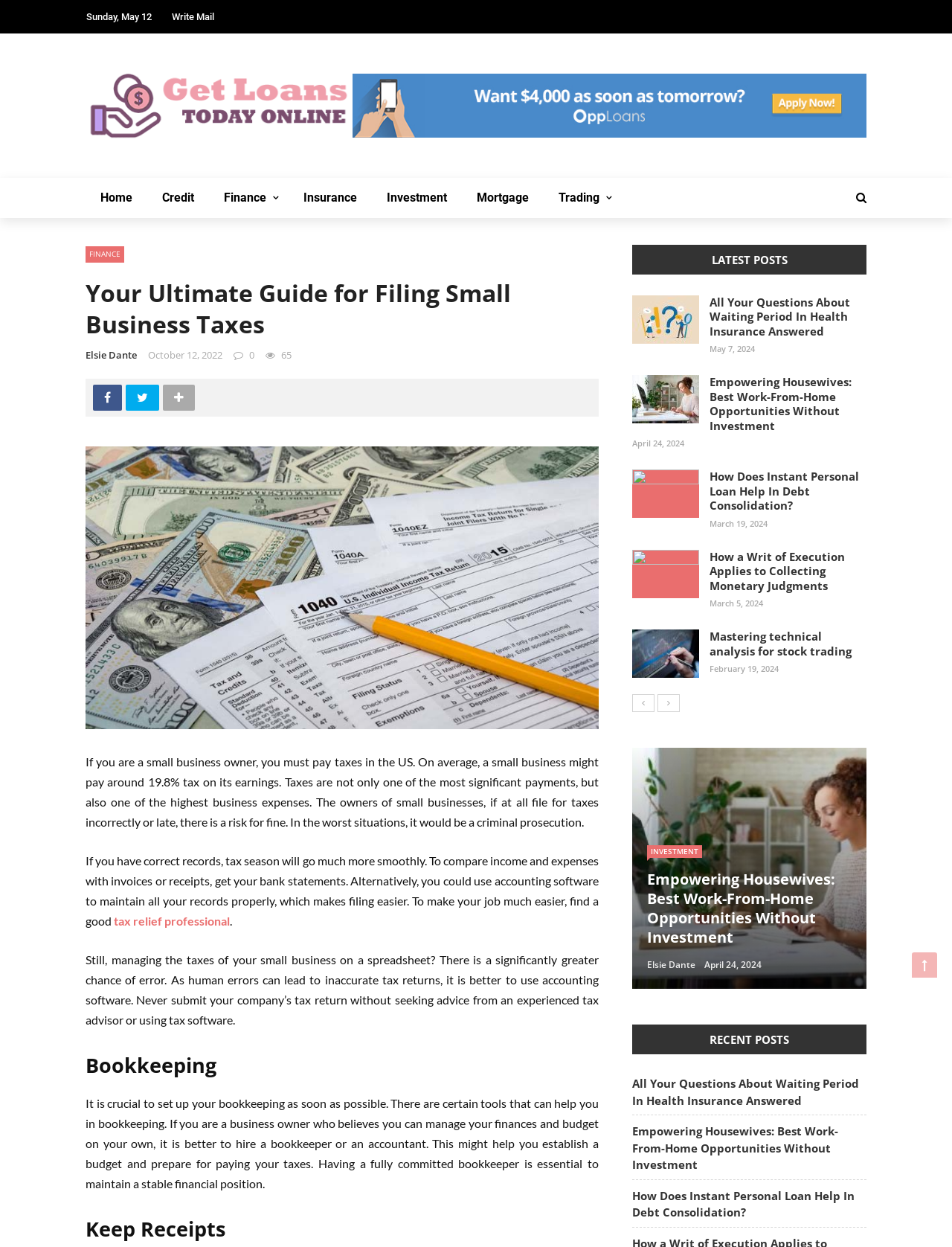Locate the bounding box coordinates of the area you need to click to fulfill this instruction: 'go to Home'. The coordinates must be in the form of four float numbers ranging from 0 to 1: [left, top, right, bottom].

None